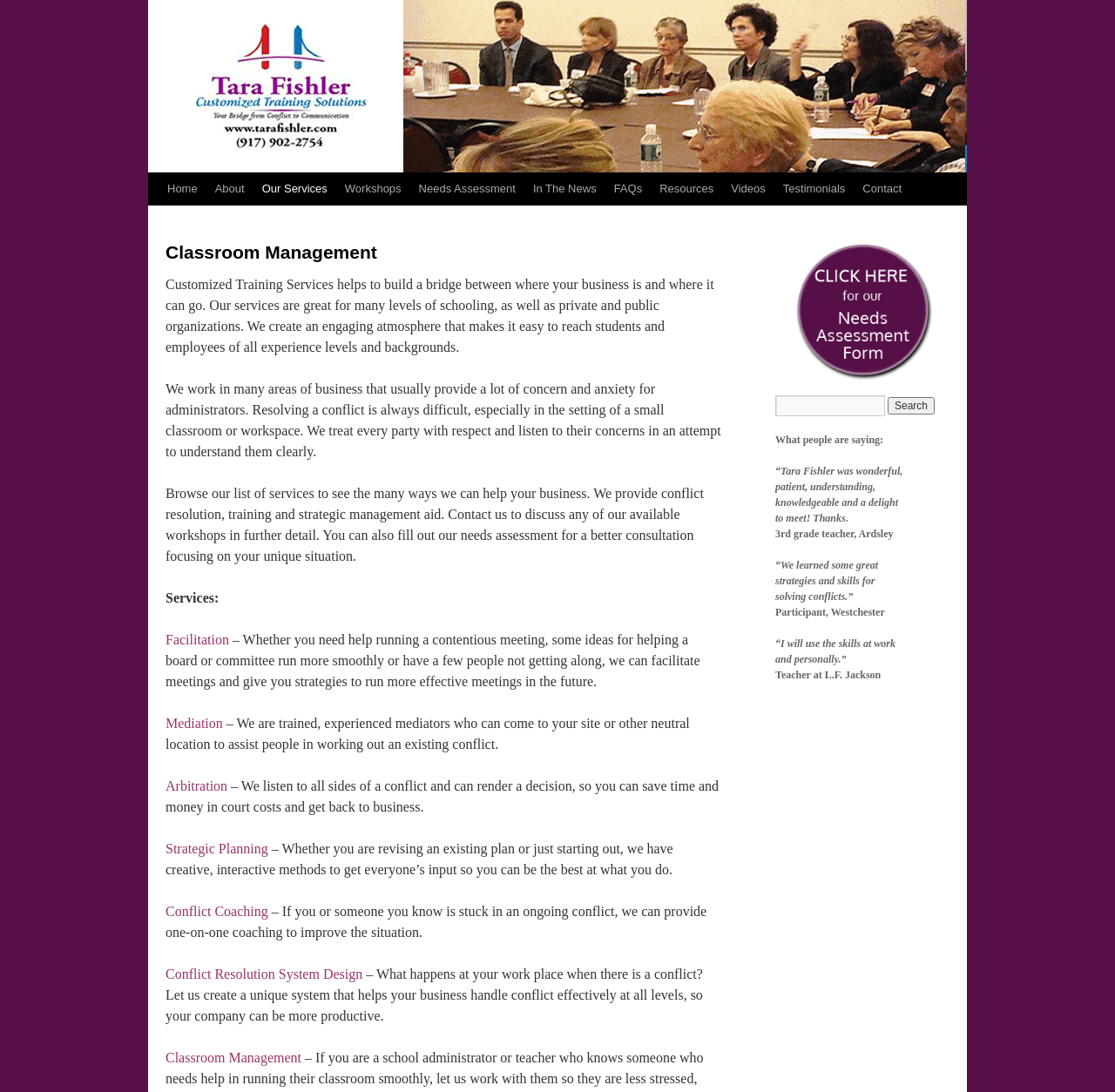Give a one-word or one-phrase response to the question:
What is the purpose of the 'Needs Assessment' service?

For a better consultation